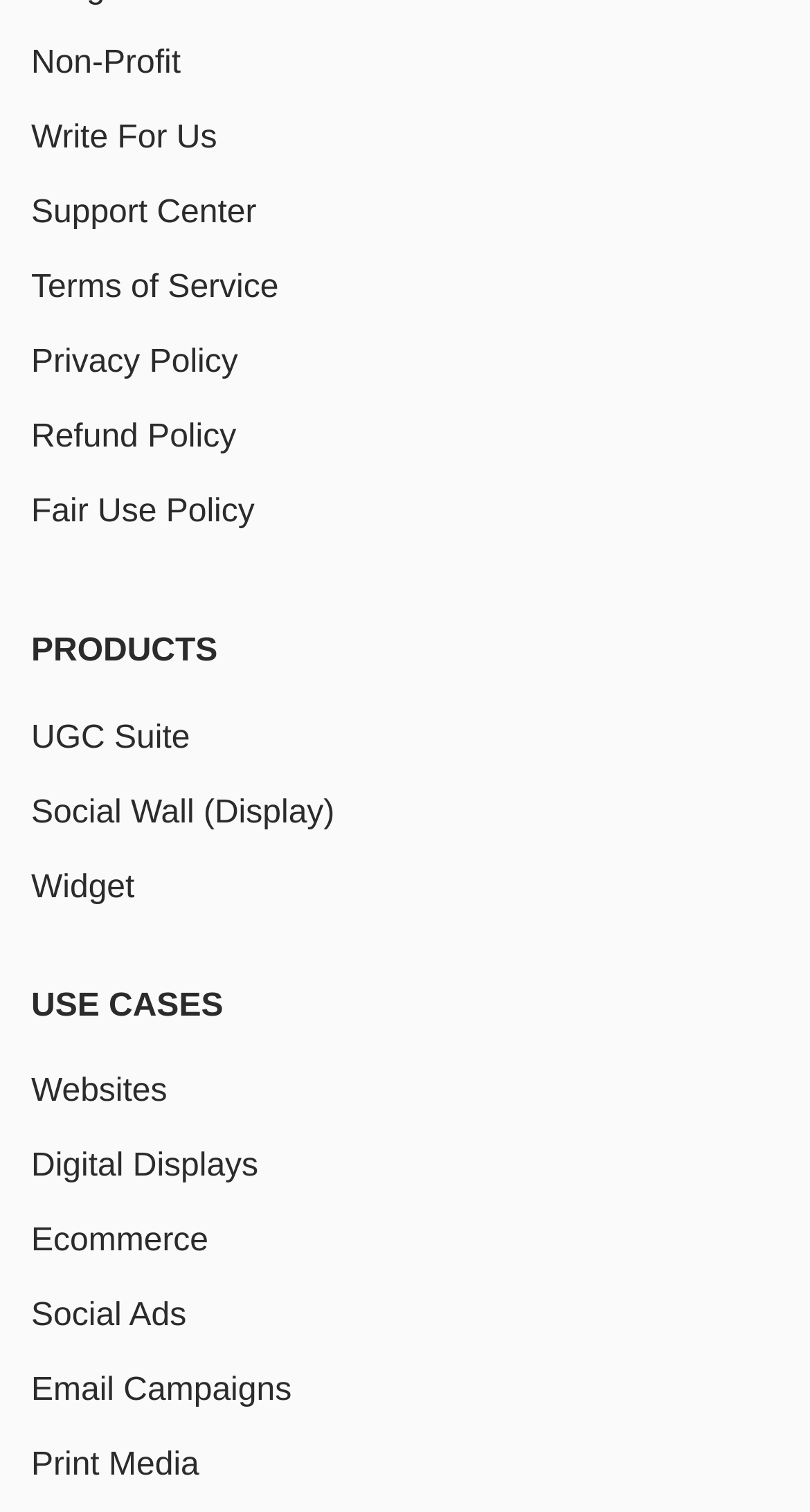Determine the bounding box coordinates for the HTML element described here: "Social Wall (Display)".

[0.038, 0.522, 0.413, 0.555]